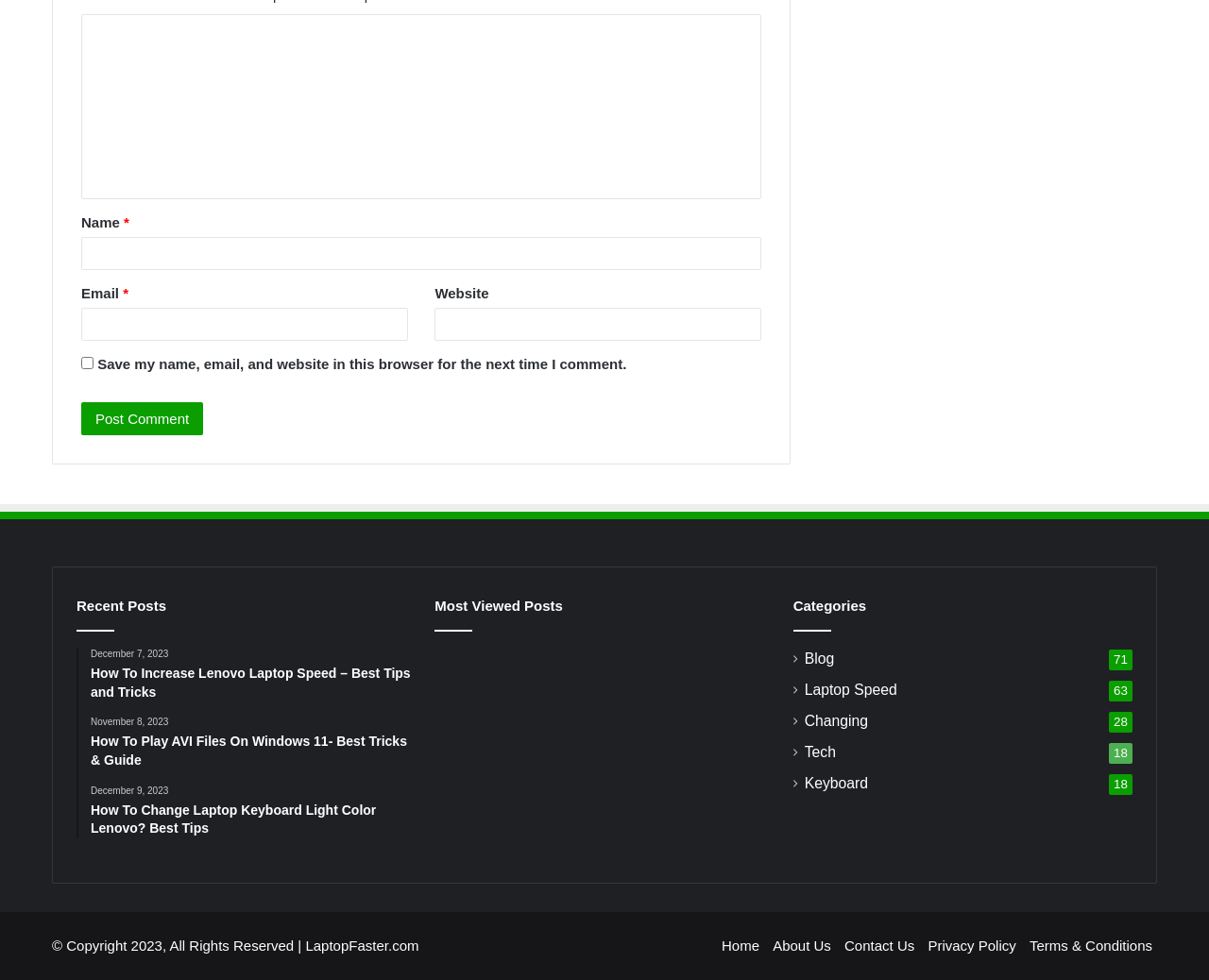Determine the bounding box for the UI element as described: "parent_node: Email * aria-describedby="email-notes" name="email"". The coordinates should be represented as four float numbers between 0 and 1, formatted as [left, top, right, bottom].

[0.067, 0.314, 0.337, 0.348]